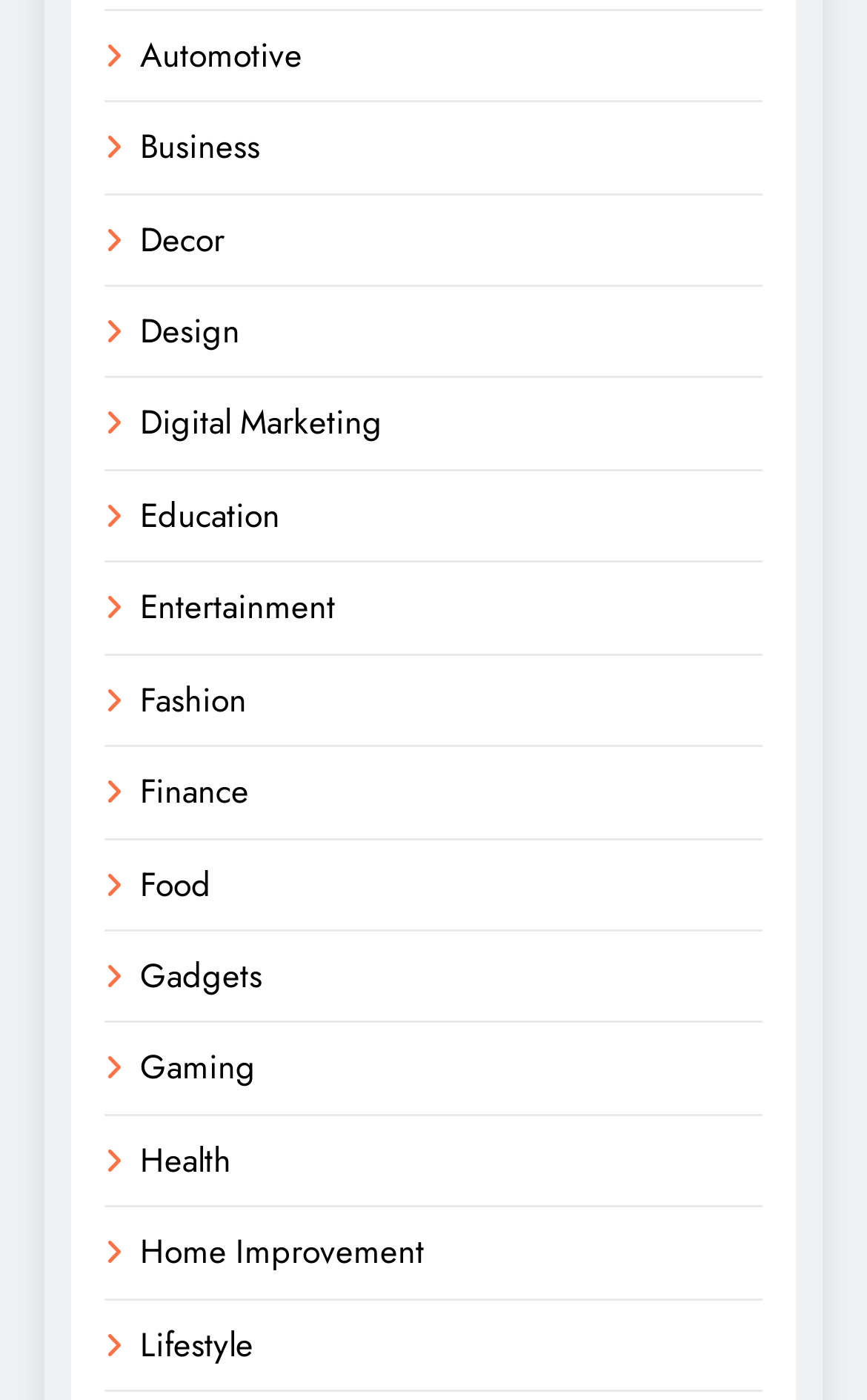Locate the bounding box coordinates of the area that needs to be clicked to fulfill the following instruction: "Visit Education". The coordinates should be in the format of four float numbers between 0 and 1, namely [left, top, right, bottom].

[0.162, 0.351, 0.323, 0.386]